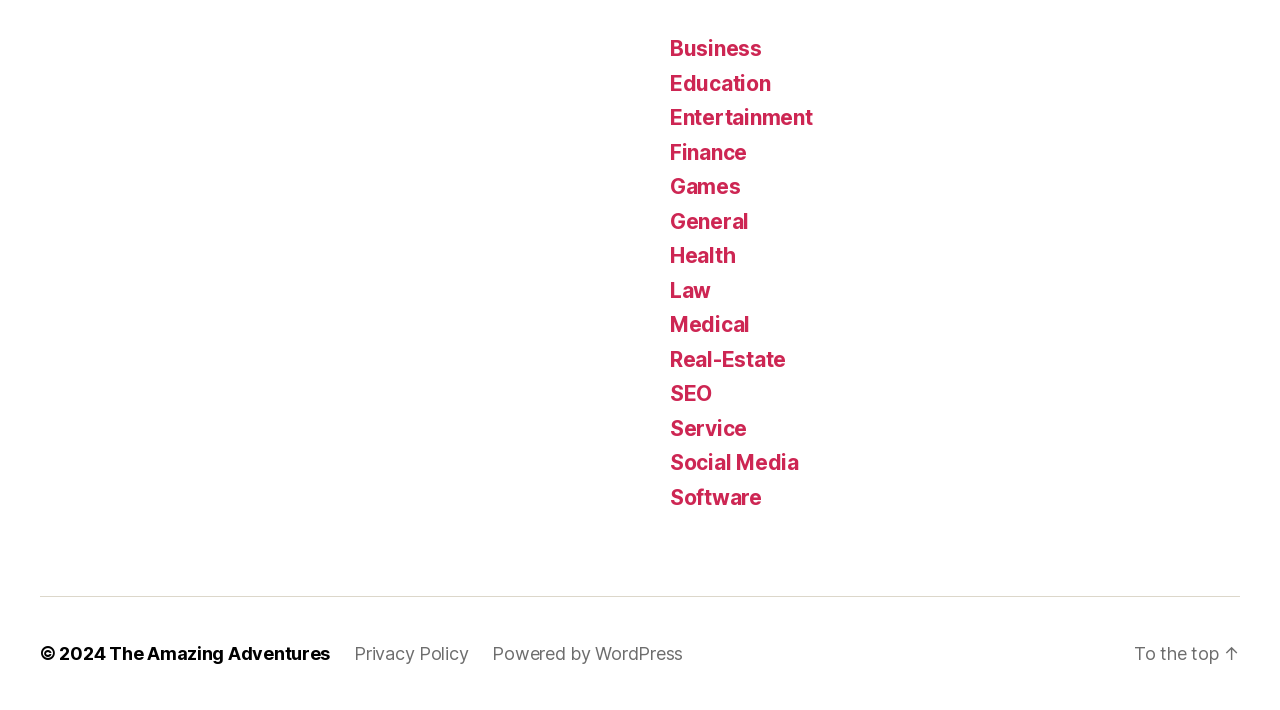Can you find the bounding box coordinates for the element that needs to be clicked to execute this instruction: "Scroll to the top"? The coordinates should be given as four float numbers between 0 and 1, i.e., [left, top, right, bottom].

[0.886, 0.906, 0.969, 0.936]